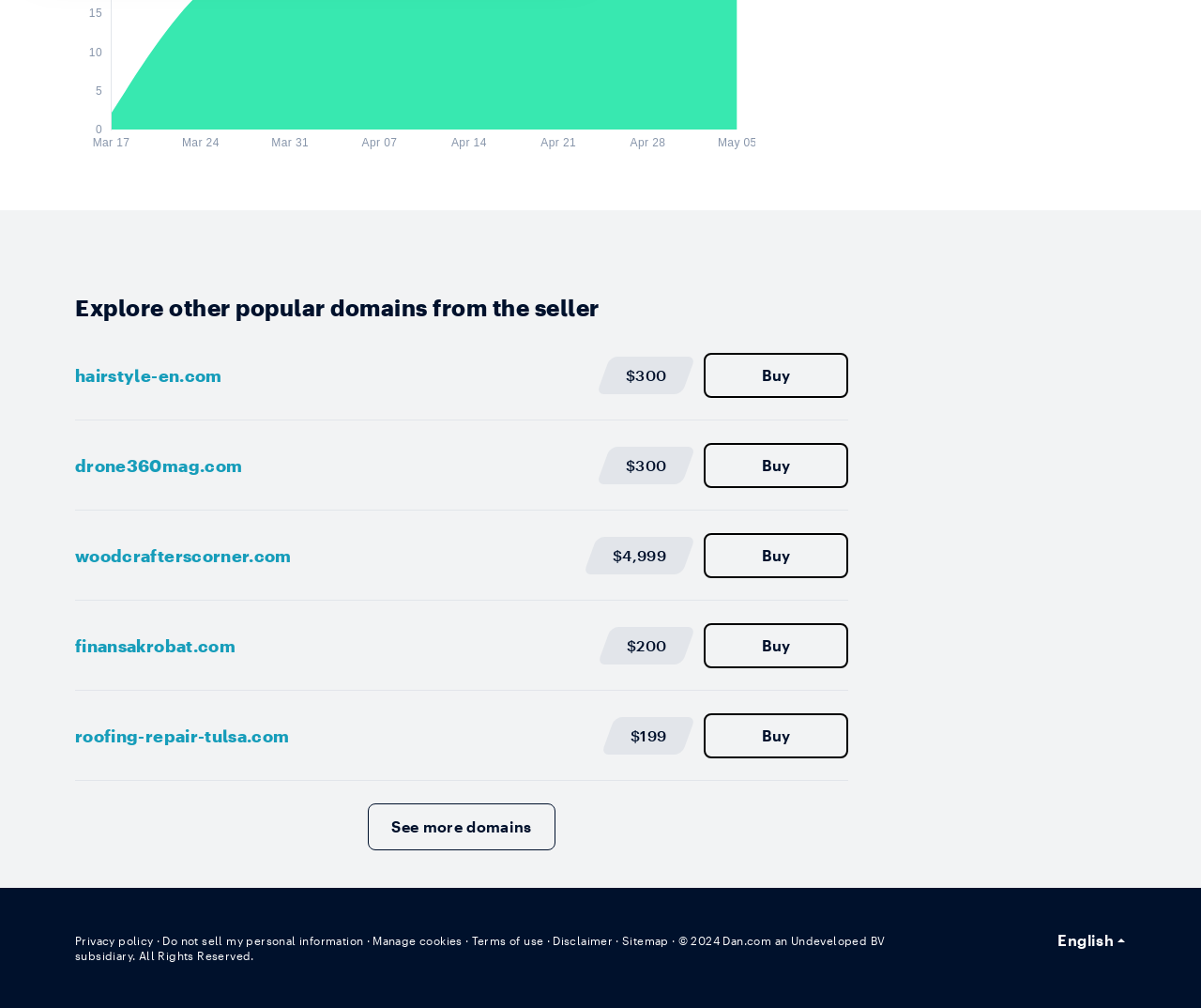From the webpage screenshot, predict the bounding box of the UI element that matches this description: "Buy".

[0.586, 0.529, 0.706, 0.573]